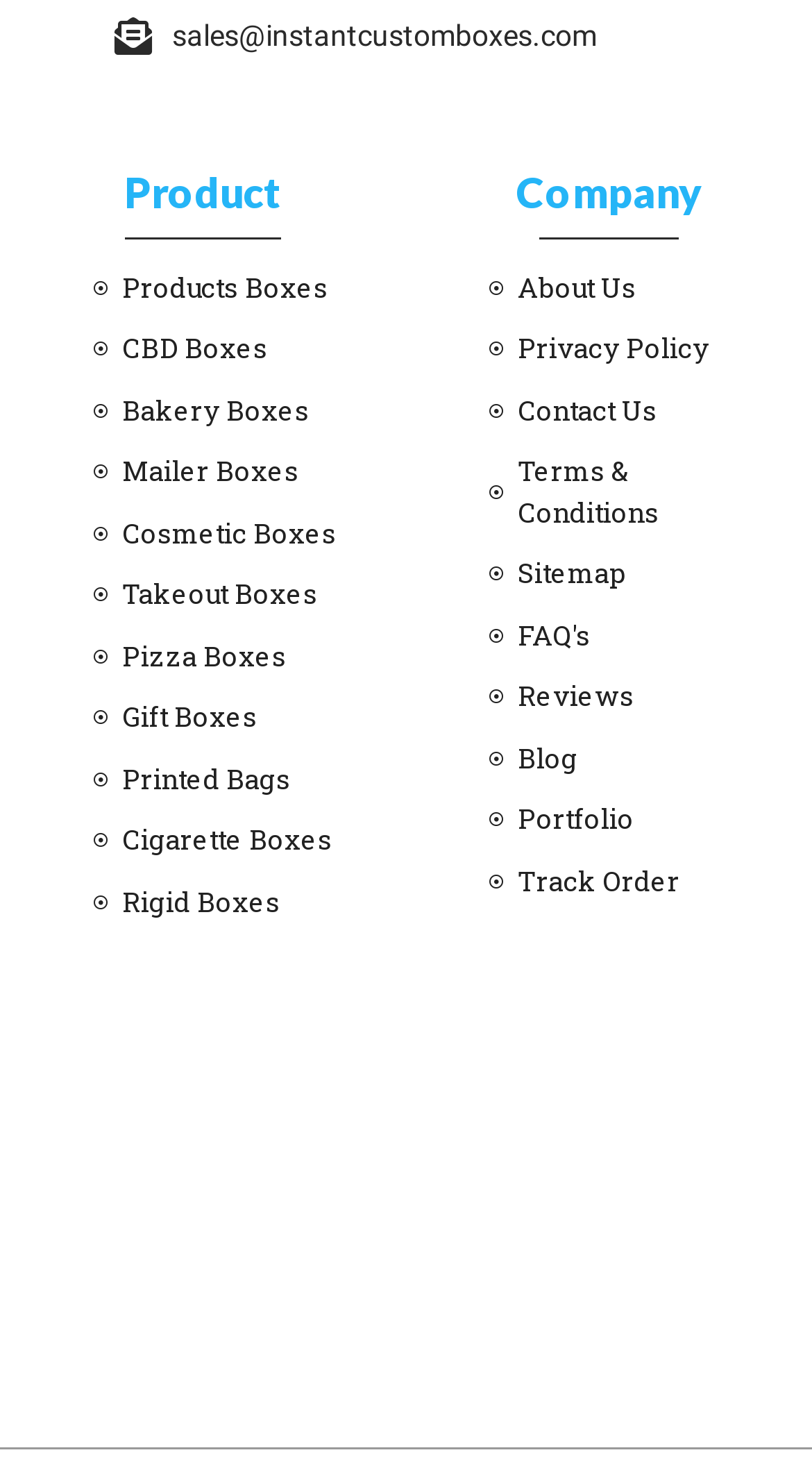Bounding box coordinates must be specified in the format (top-left x, top-left y, bottom-right x, bottom-right y). All values should be floating point numbers between 0 and 1. What are the bounding box coordinates of the UI element described as: Terms & Conditions

[0.603, 0.307, 0.949, 0.362]